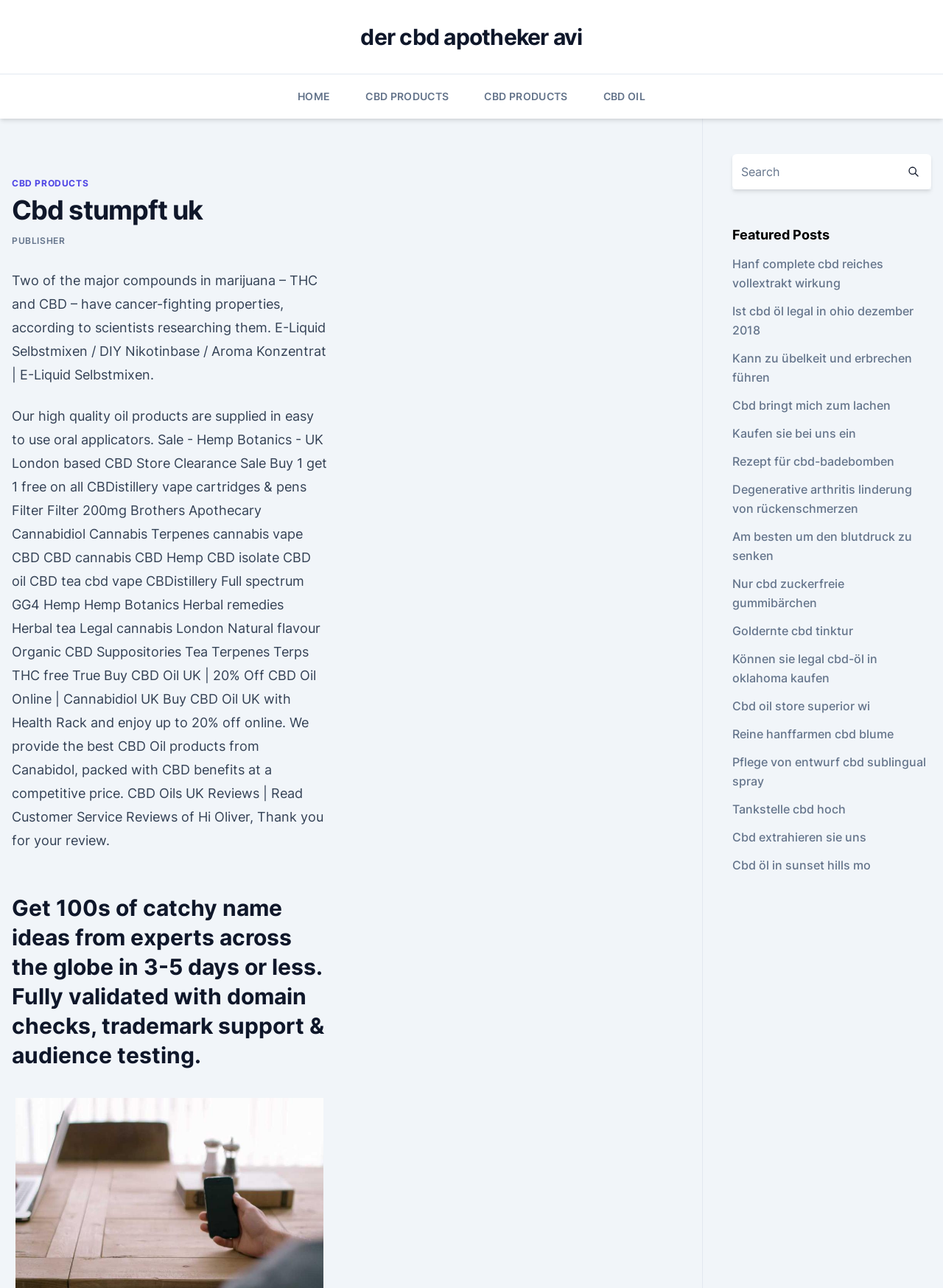Given the description "Nur cbd zuckerfreie gummibärchen", provide the bounding box coordinates of the corresponding UI element.

[0.776, 0.447, 0.895, 0.474]